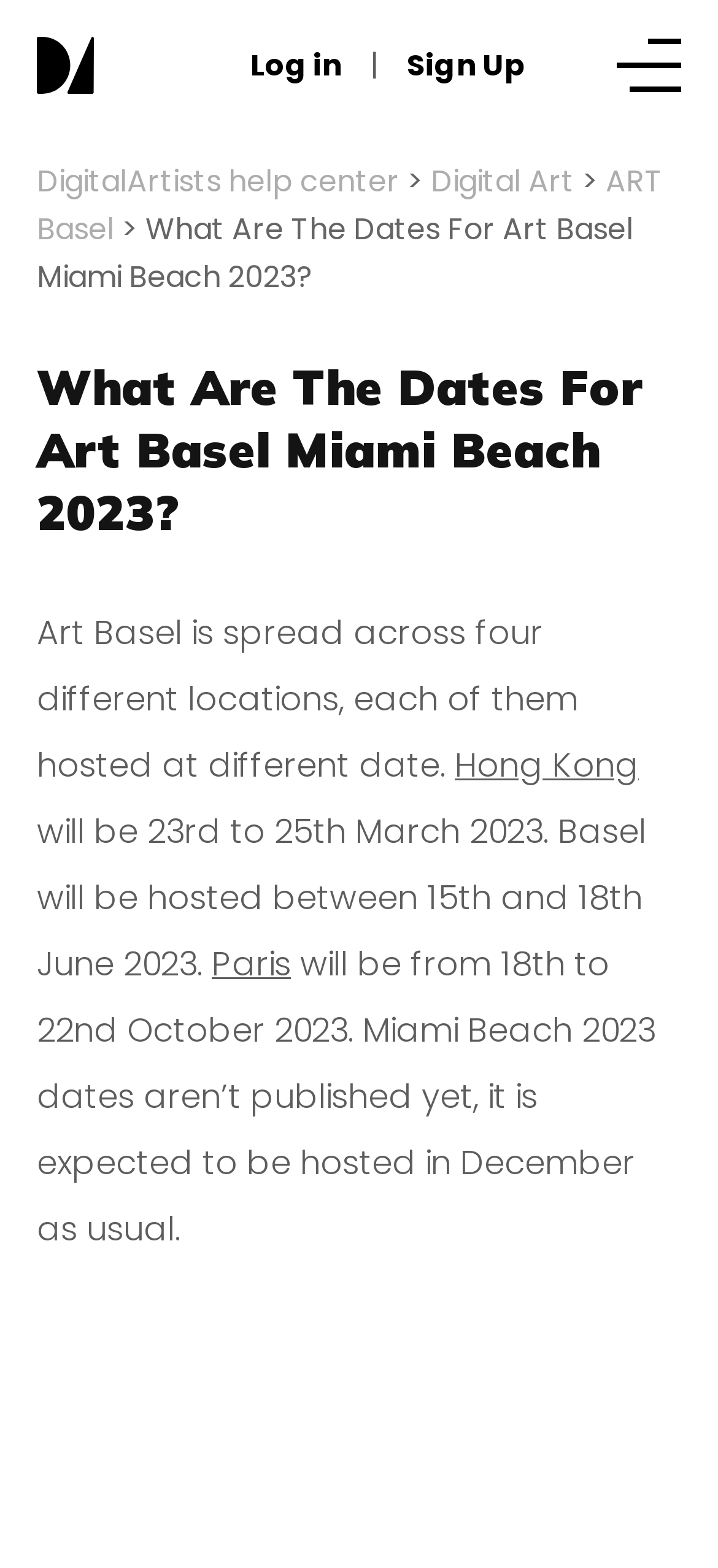What is the date of Art Basel in Basel?
Using the information from the image, give a concise answer in one word or a short phrase.

15th to 18th June 2023